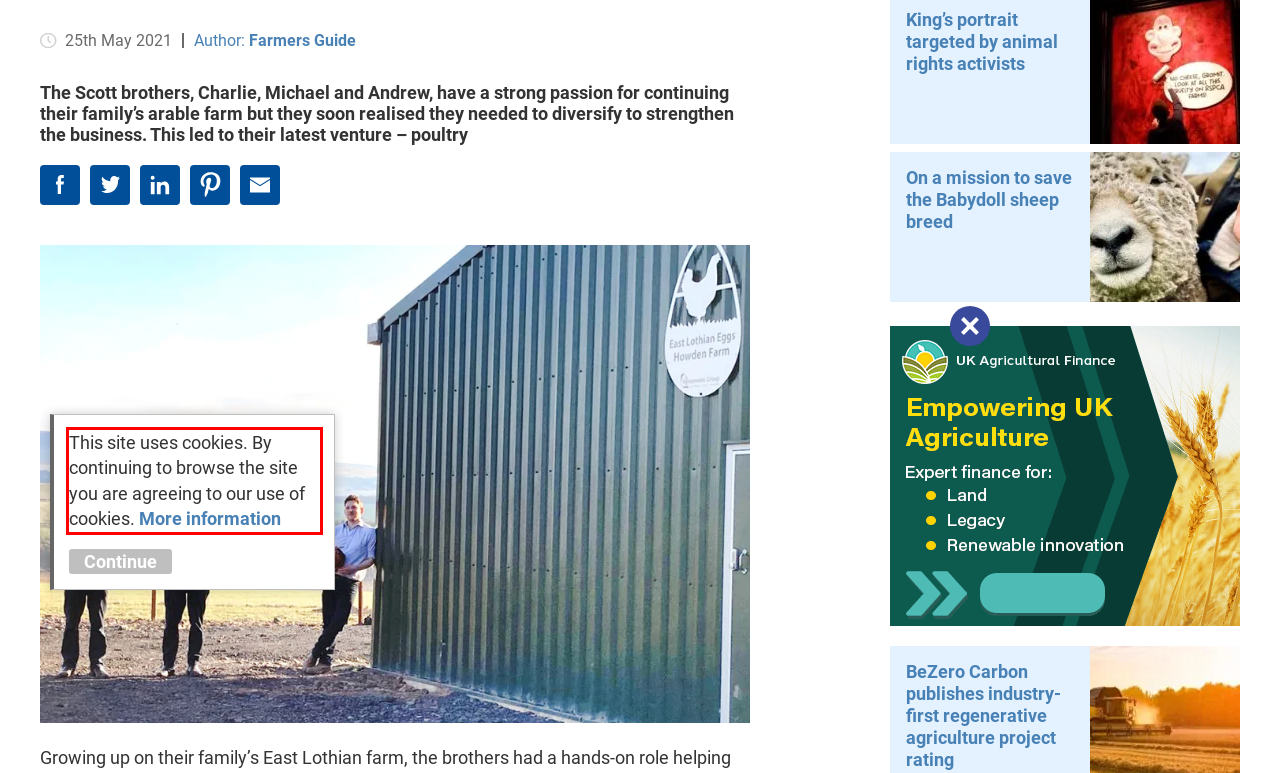Using the provided screenshot of a webpage, recognize the text inside the red rectangle bounding box by performing OCR.

This site uses cookies. By continuing to browse the site you are agreeing to our use of cookies. More information